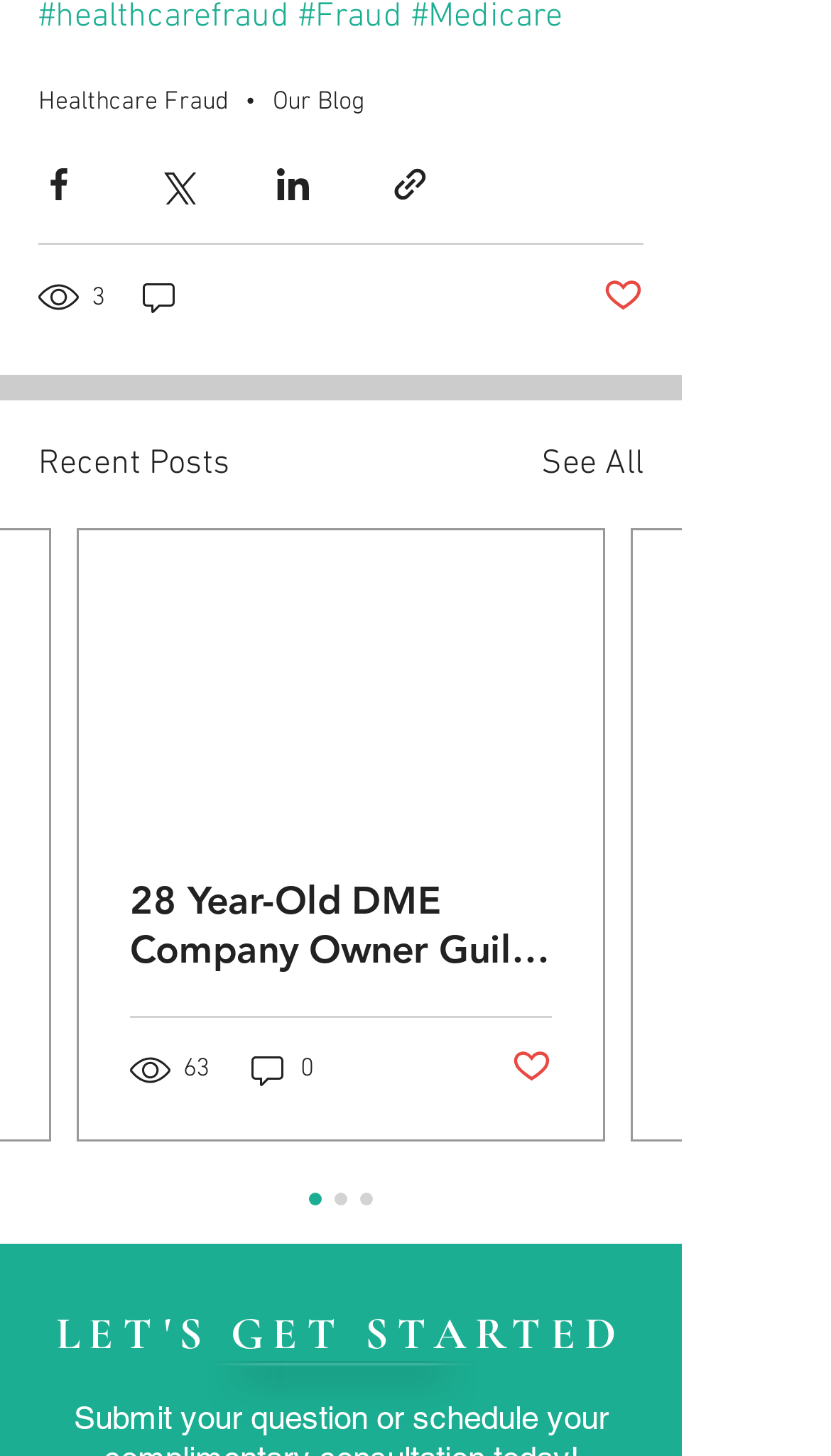Please locate the bounding box coordinates of the element's region that needs to be clicked to follow the instruction: "Read the article about 28 Year-Old DME Company Owner Guilty Of $16 Million Kickback Scheme". The bounding box coordinates should be provided as four float numbers between 0 and 1, i.e., [left, top, right, bottom].

[0.156, 0.601, 0.664, 0.669]